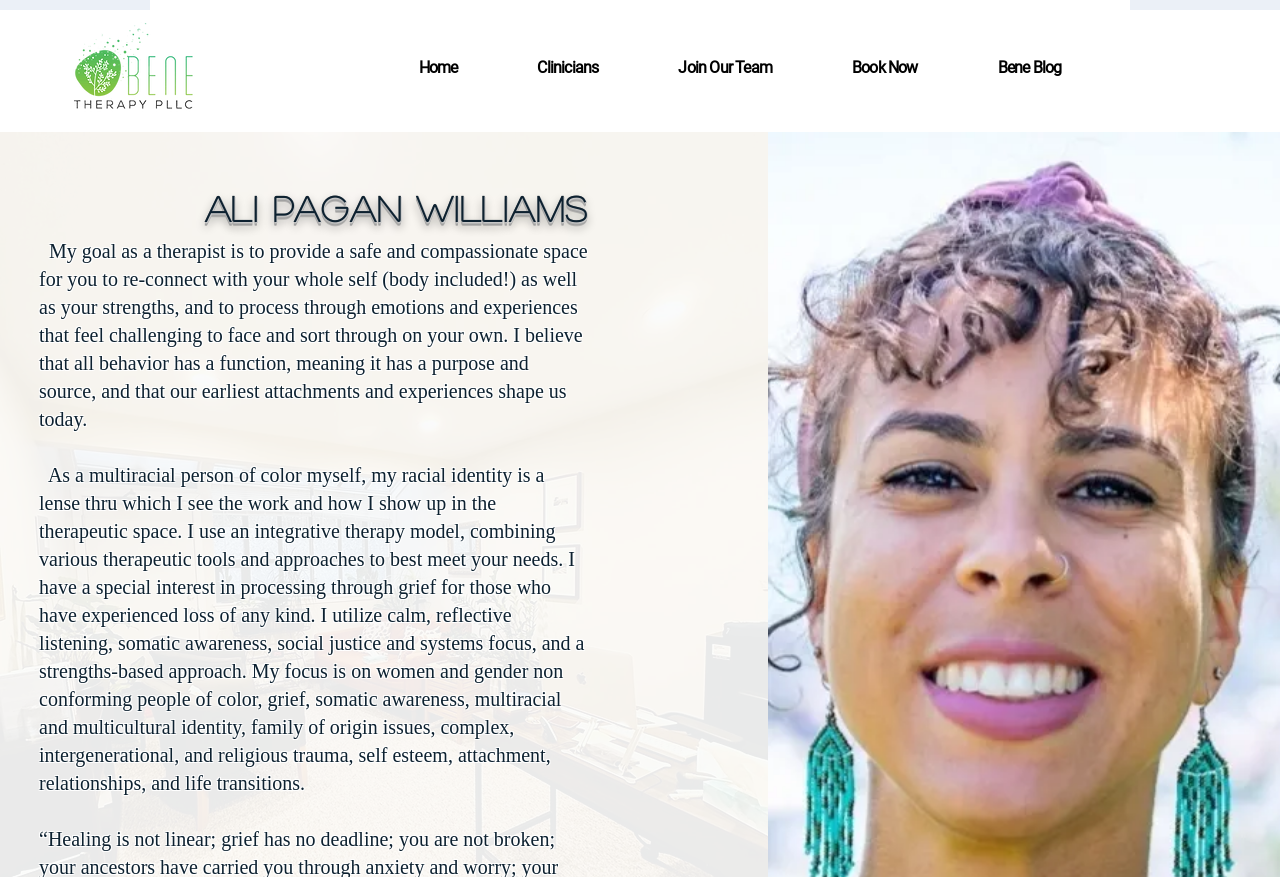What is the logo of Bene Therapy PLLC?
Please respond to the question thoroughly and include all relevant details.

The logo is located at the top left corner of the webpage, and it is a JPEG image with the text 'Bene Therapy PLLC logo'.